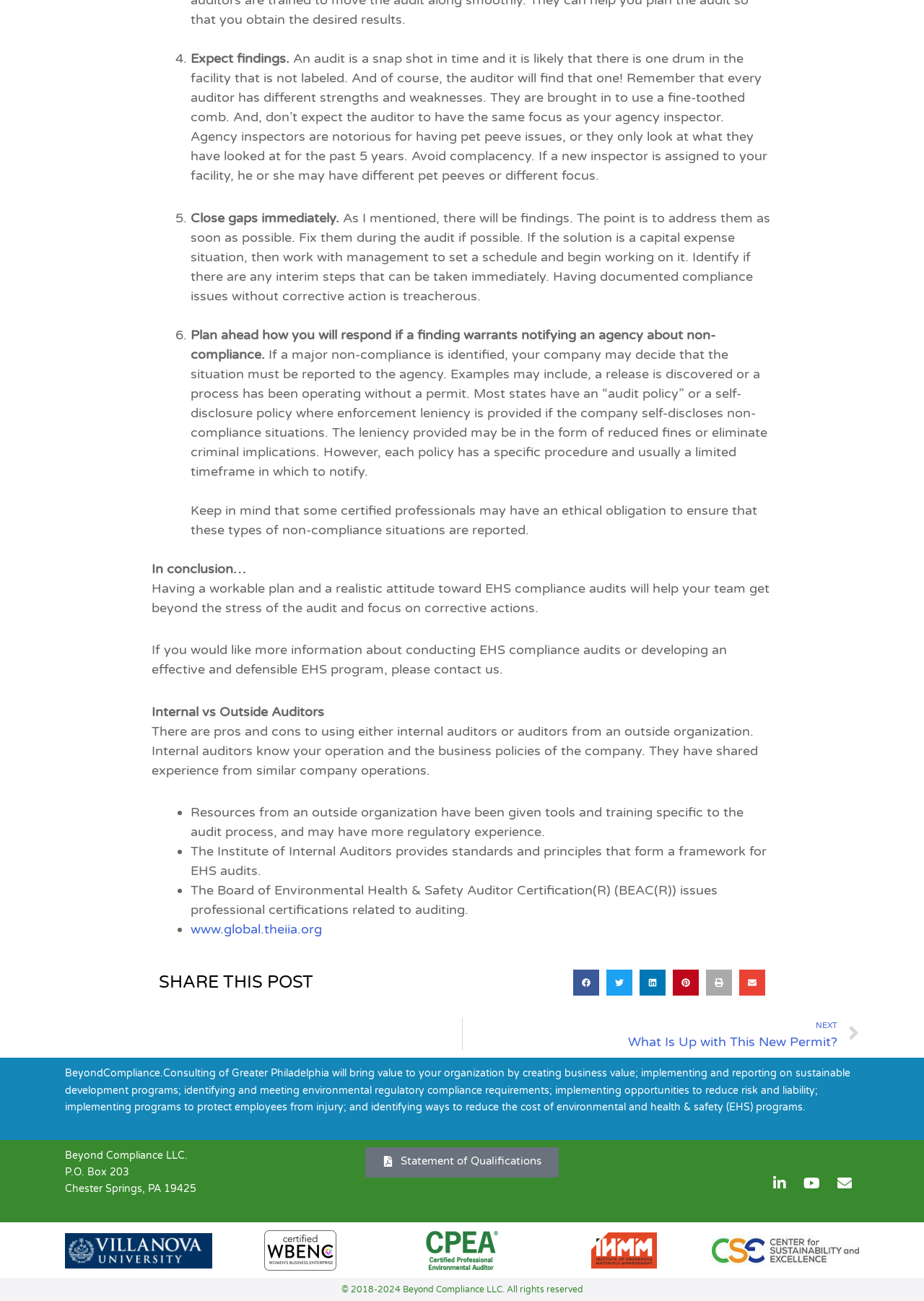What is the topic of the article?
Examine the screenshot and reply with a single word or phrase.

EHS compliance audits